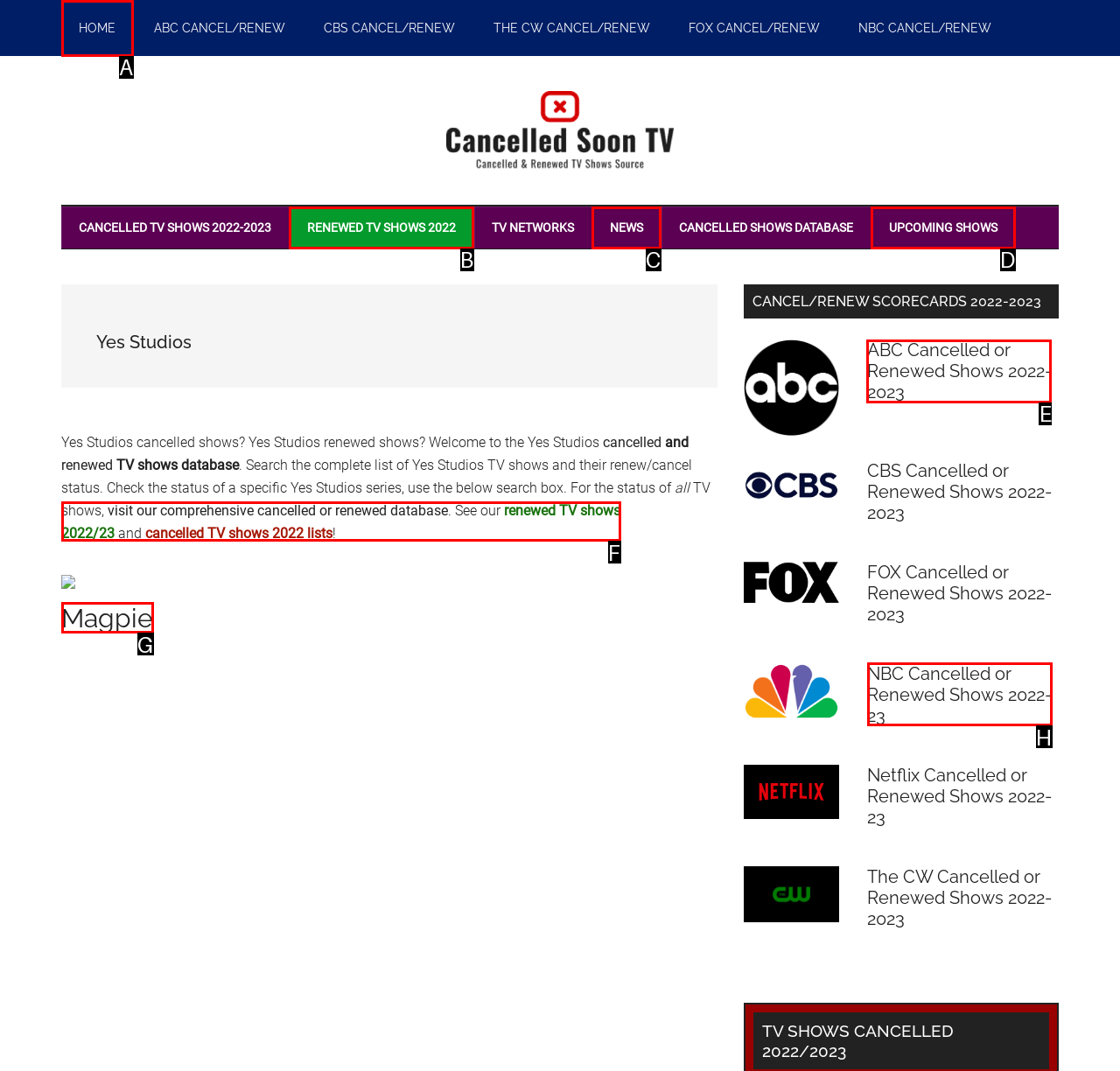Find the appropriate UI element to complete the task: View the ABC Cancelled or Renewed Shows 2022-2023. Indicate your choice by providing the letter of the element.

E